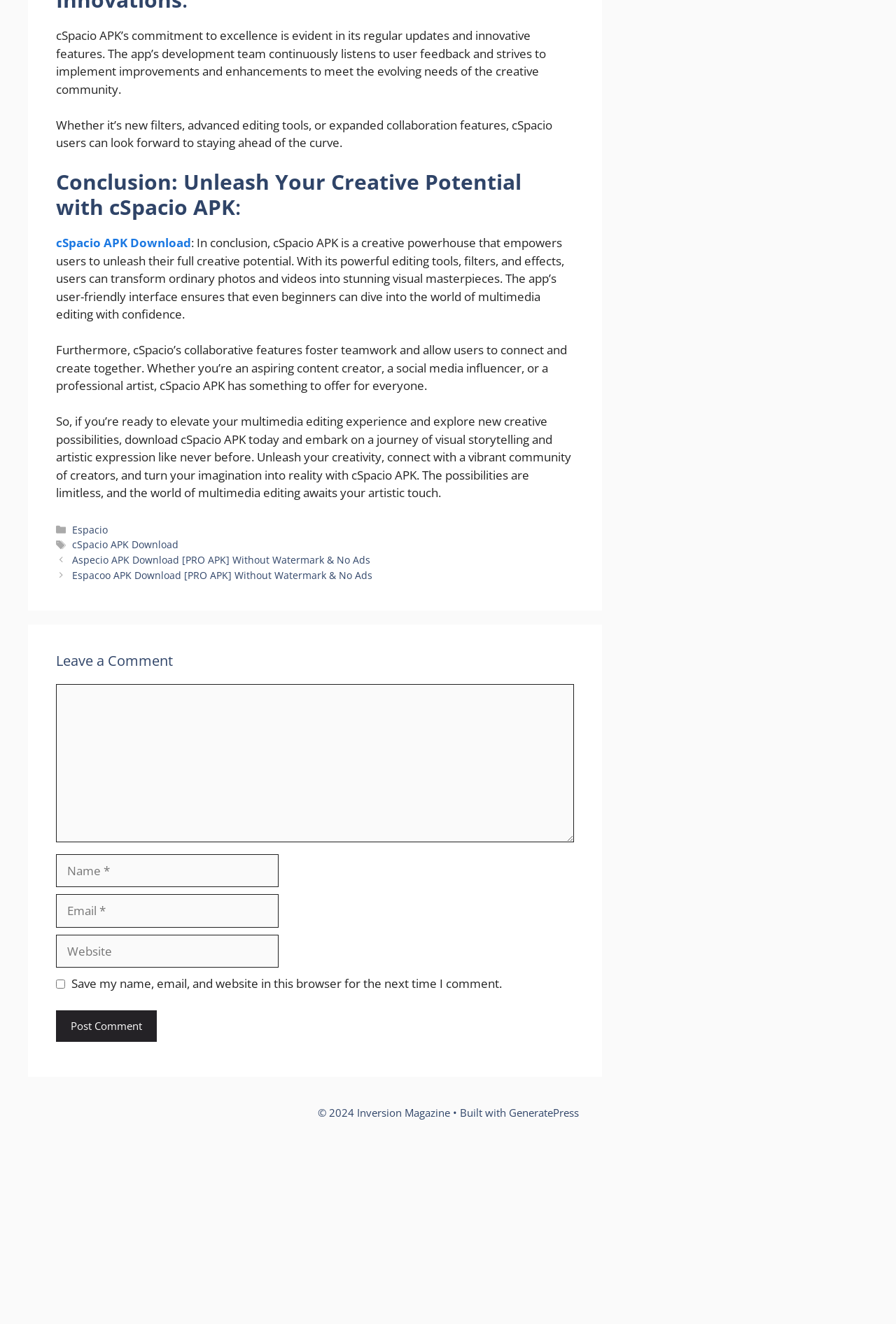What is the main topic of the webpage?
Please elaborate on the answer to the question with detailed information.

Based on the content of the webpage, it appears to be discussing the features and benefits of cSpacio APK, a creative powerhouse for multimedia editing. The text describes its regular updates, innovative features, and user-friendly interface, indicating that the main topic of the webpage is cSpacio APK.